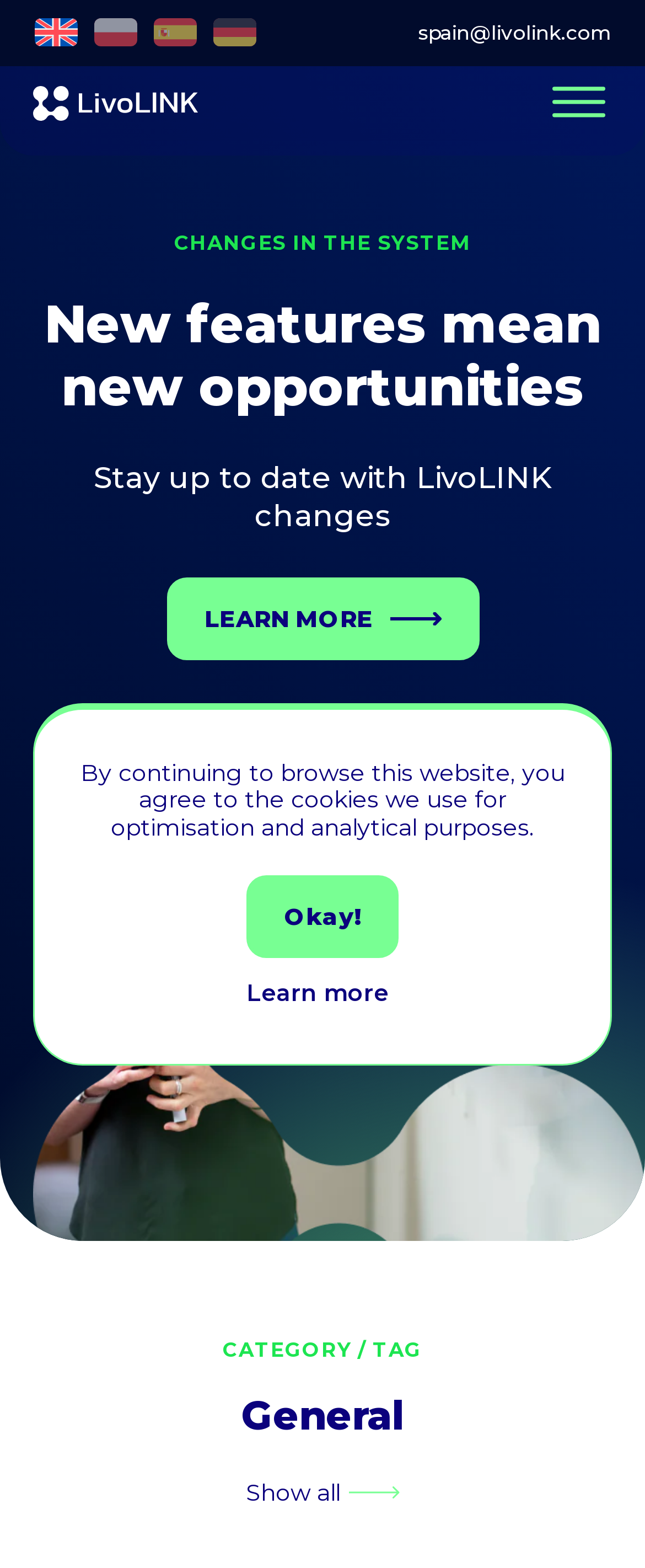What is the purpose of the textbox at the top?
Please respond to the question with as much detail as possible.

I examined the top section of the webpage and found a textbox with a label 'NAME / COMPANY NAME*', which suggests that the user needs to enter their name or company name.